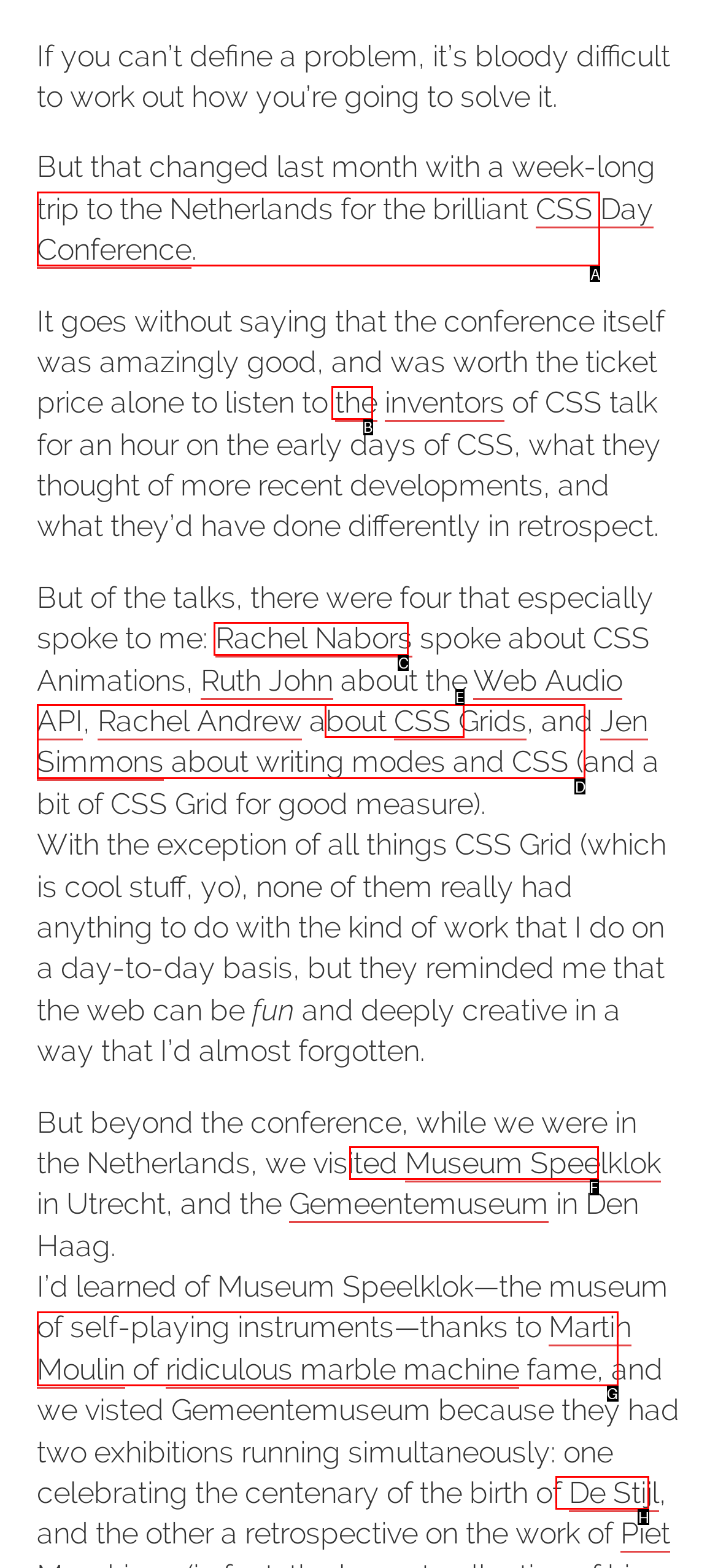Identify the letter of the UI element that fits the description: CSS Day Conference
Respond with the letter of the option directly.

A